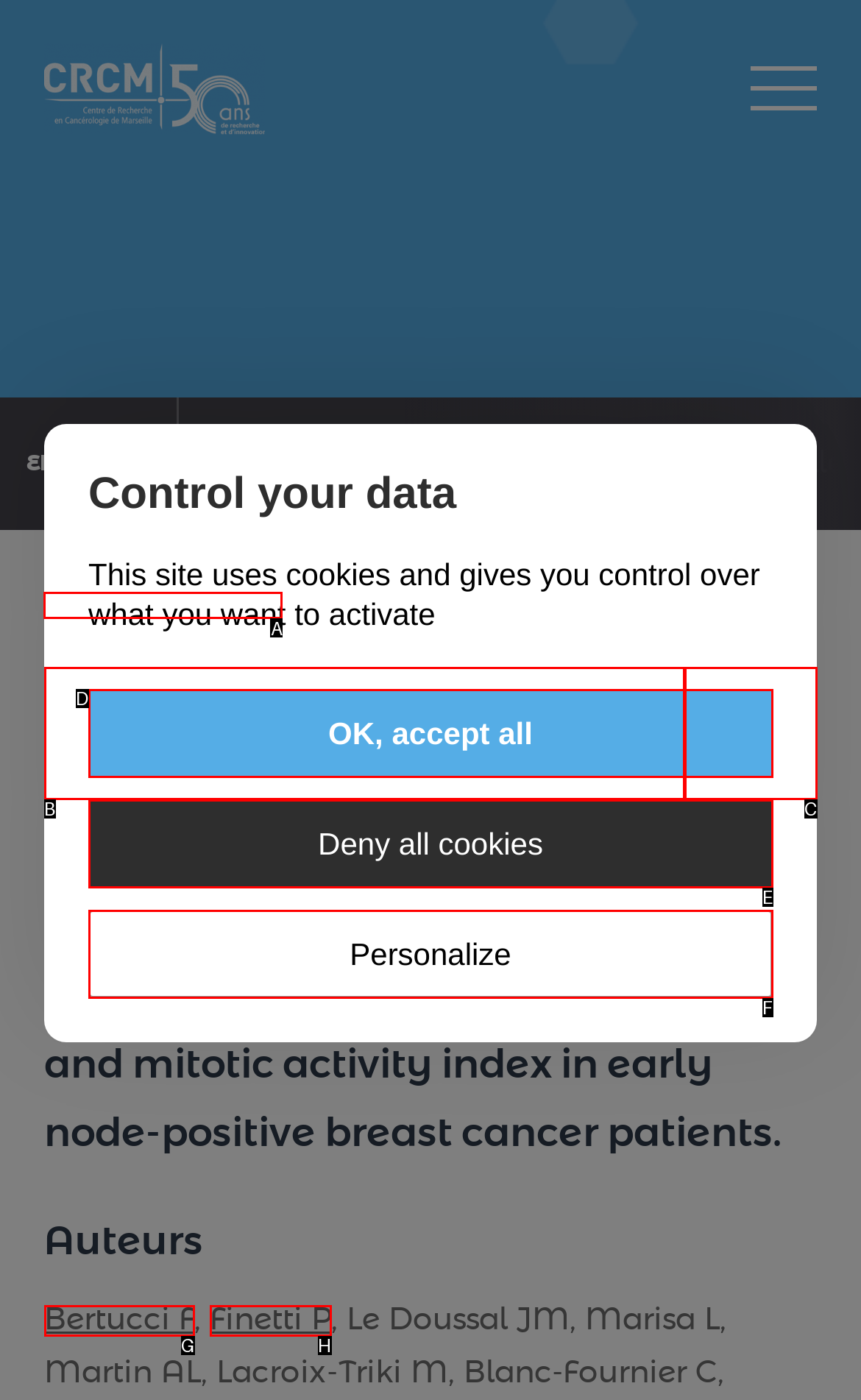Determine the letter of the UI element I should click on to complete the task: Go to home page from the provided choices in the screenshot.

A